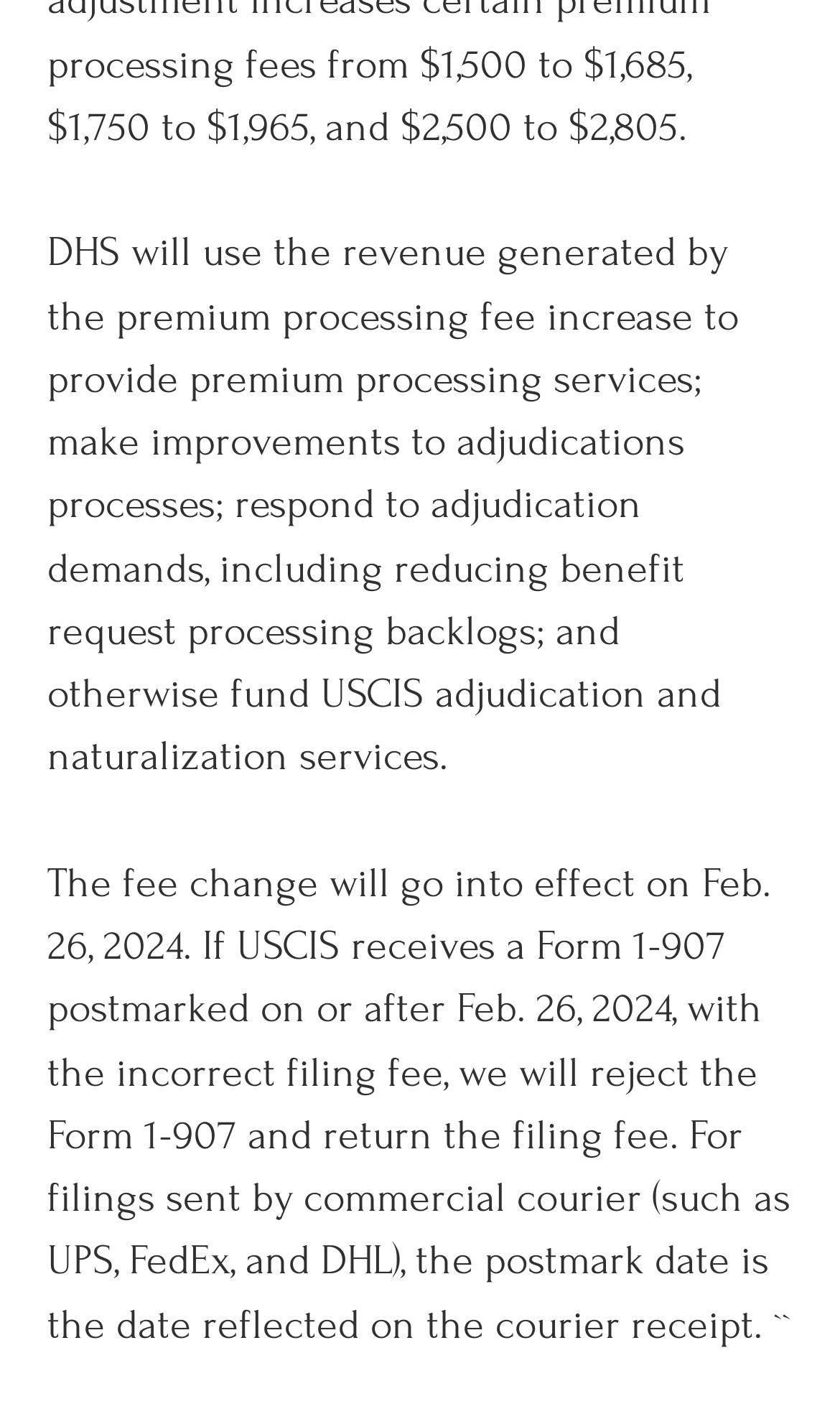Determine the coordinates of the bounding box that should be clicked to complete the instruction: "explore Forex". The coordinates should be represented by four float numbers between 0 and 1: [left, top, right, bottom].

None